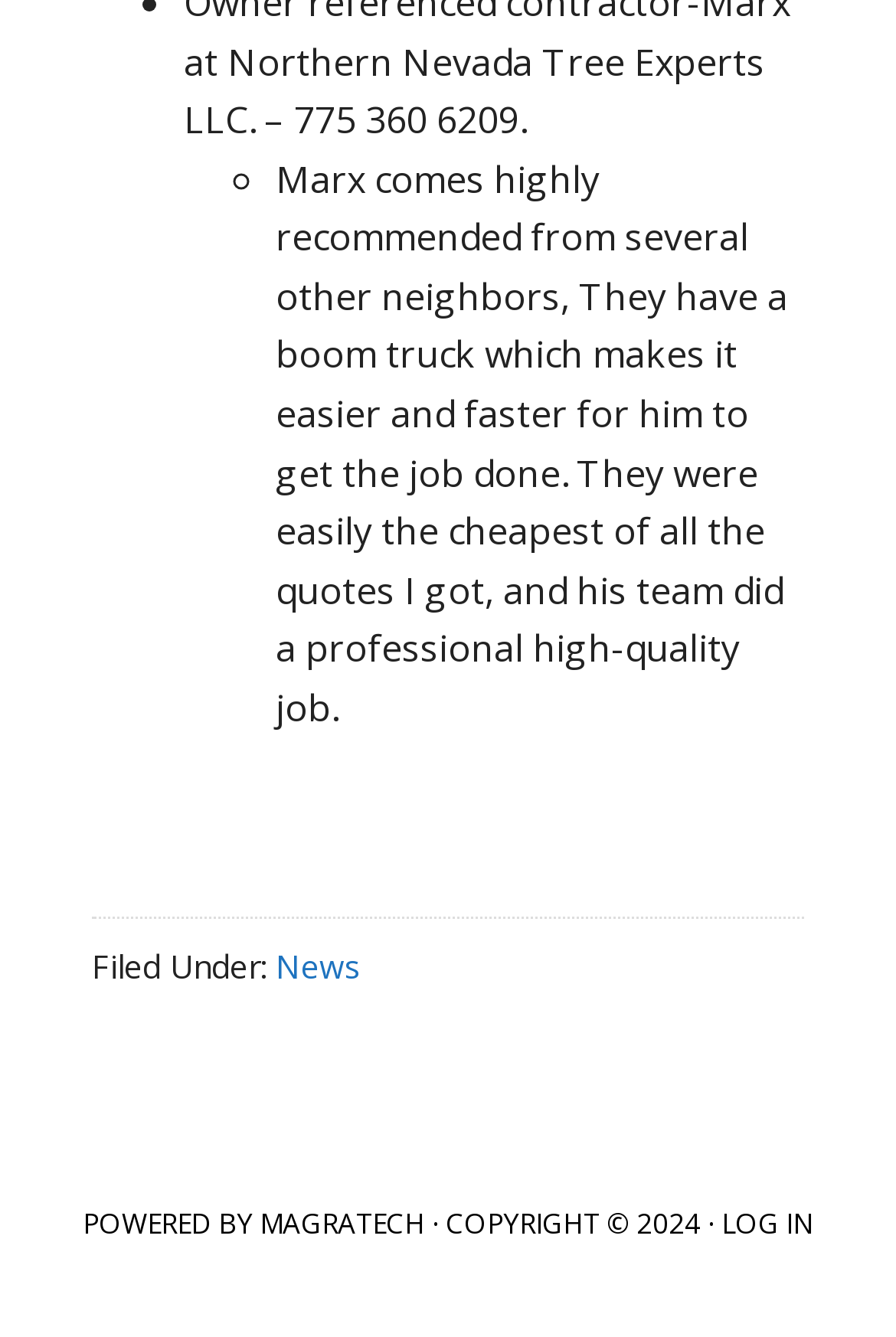What is the copyright year of the website?
Answer the question with just one word or phrase using the image.

2024